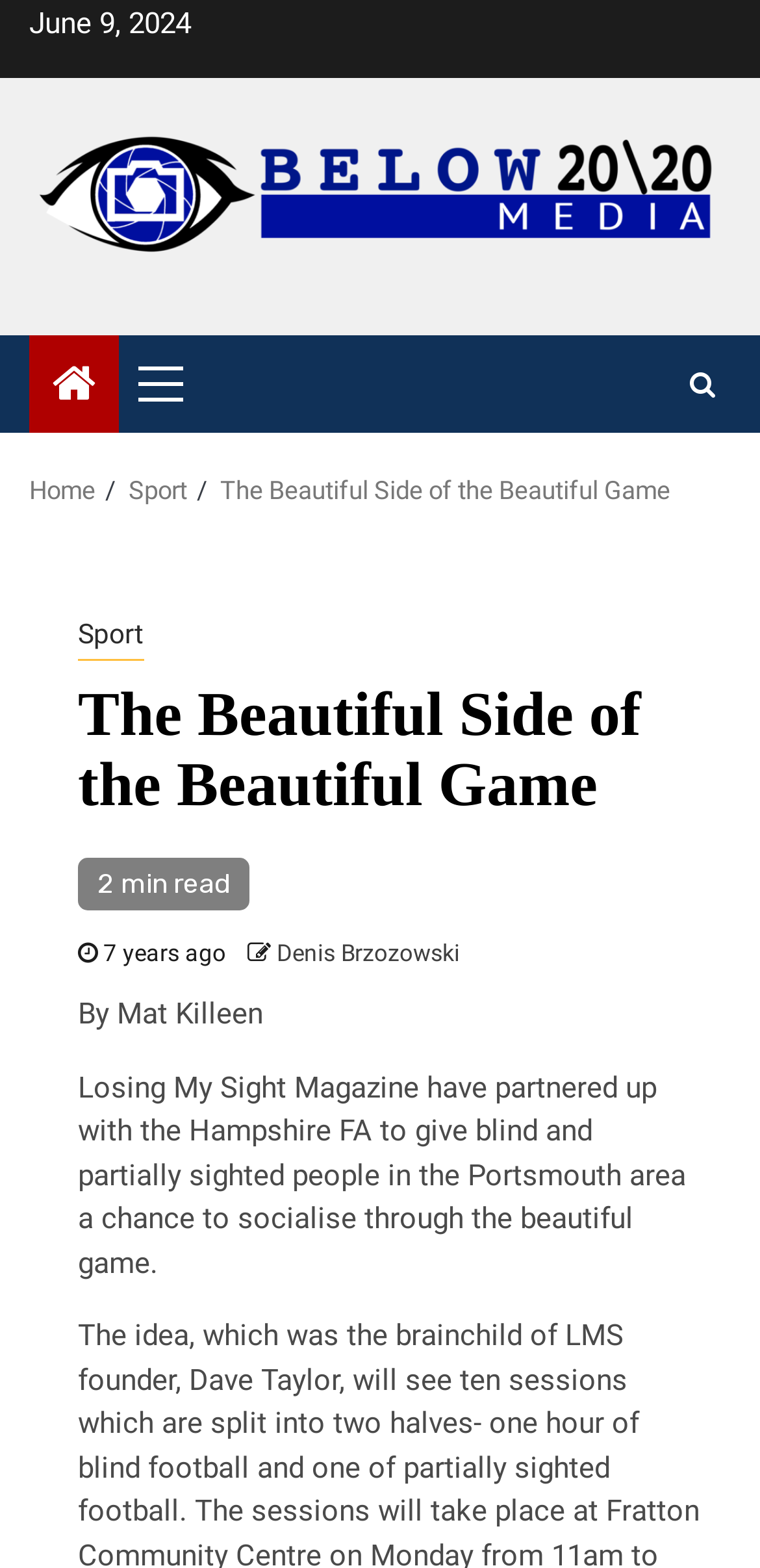Specify the bounding box coordinates for the region that must be clicked to perform the given instruction: "Click on the 'Below 2020 Media' link".

[0.038, 0.113, 0.962, 0.136]